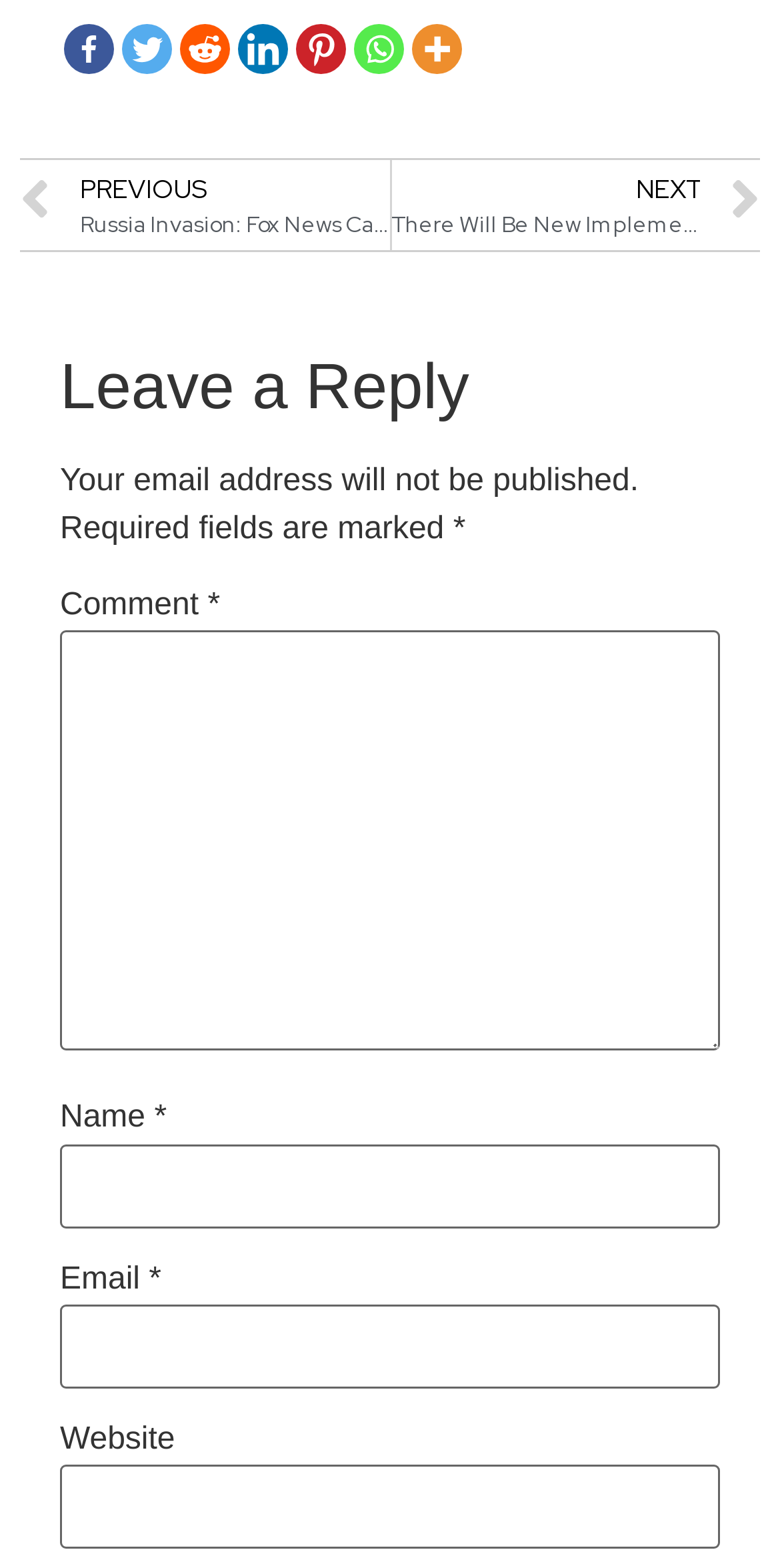Determine the bounding box coordinates for the area you should click to complete the following instruction: "Enter your name".

[0.077, 0.729, 0.923, 0.783]